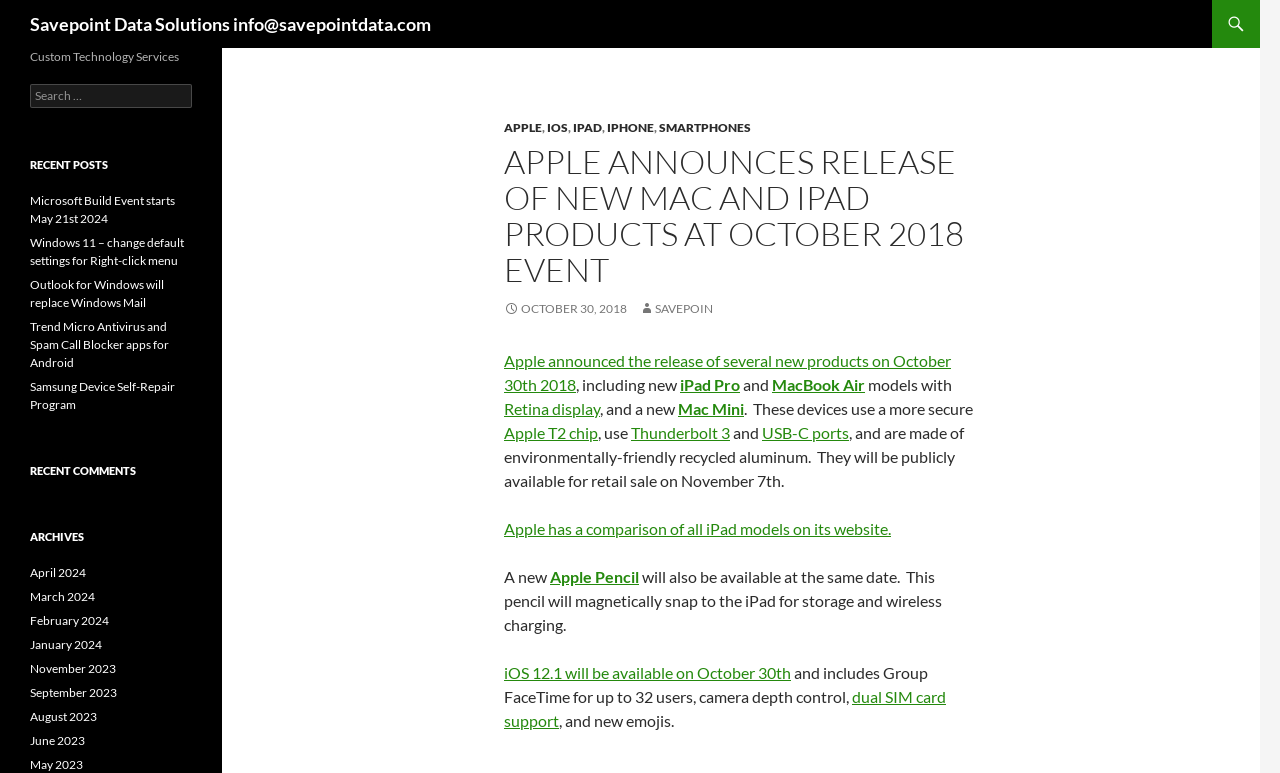Locate the bounding box coordinates of the clickable region to complete the following instruction: "View archives for April 2024."

[0.023, 0.731, 0.067, 0.75]